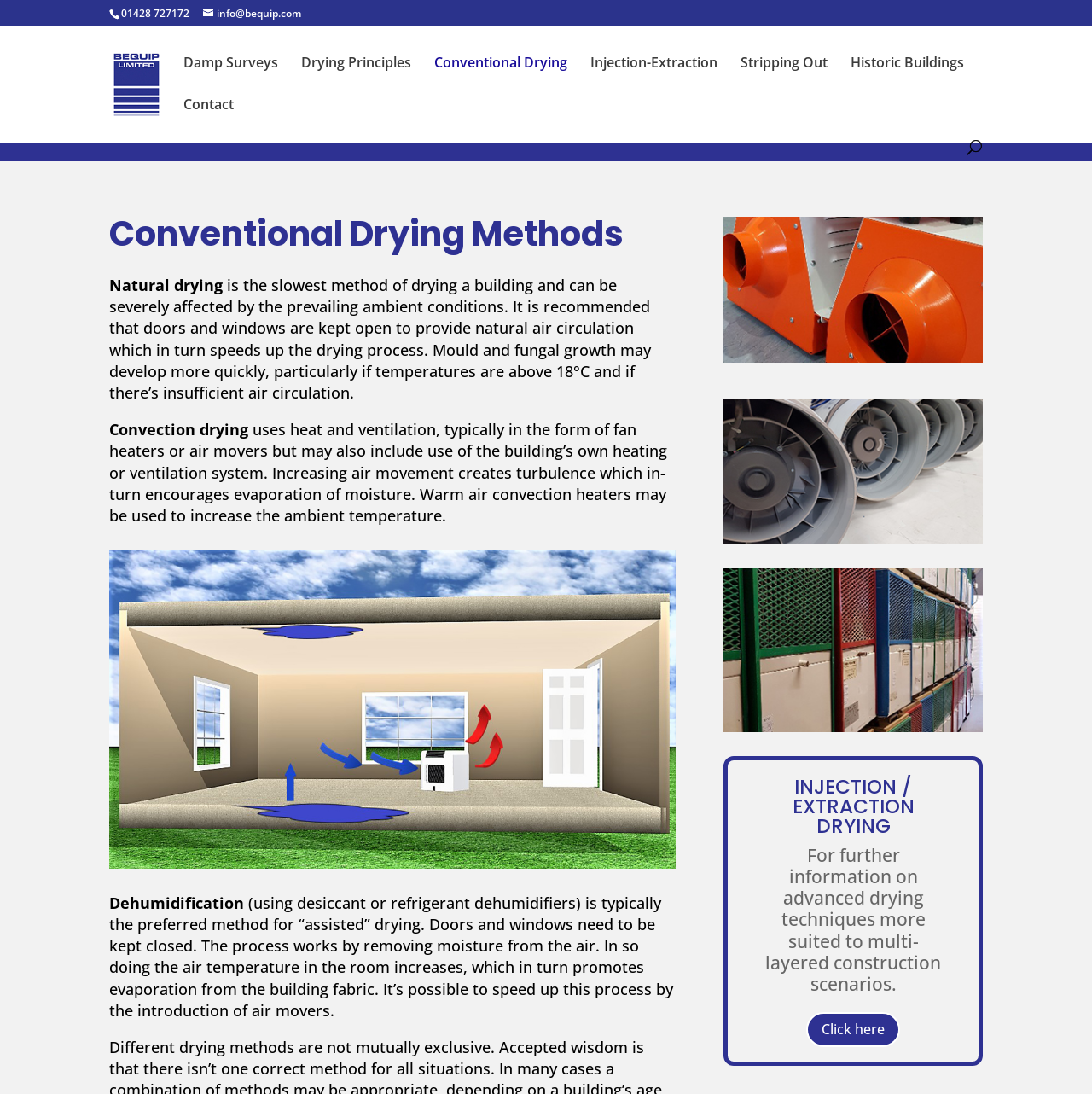What is the phone number on the top?
Look at the image and respond with a single word or a short phrase.

01428 727172